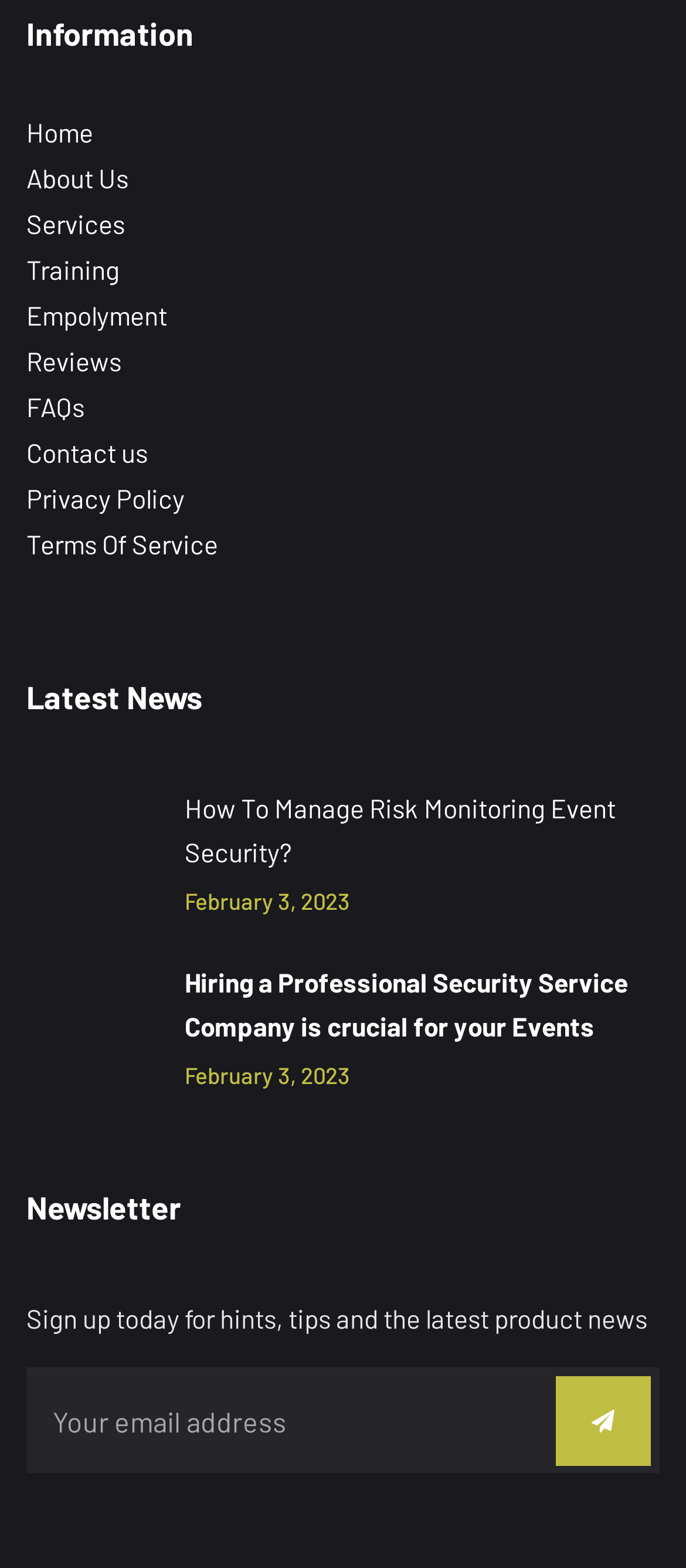What is the icon on the button in the Newsletter section?
Deliver a detailed and extensive answer to the question.

The button in the Newsletter section has an icon that resembles an envelope, which is commonly used to represent sending an email or subscribing to a newsletter.